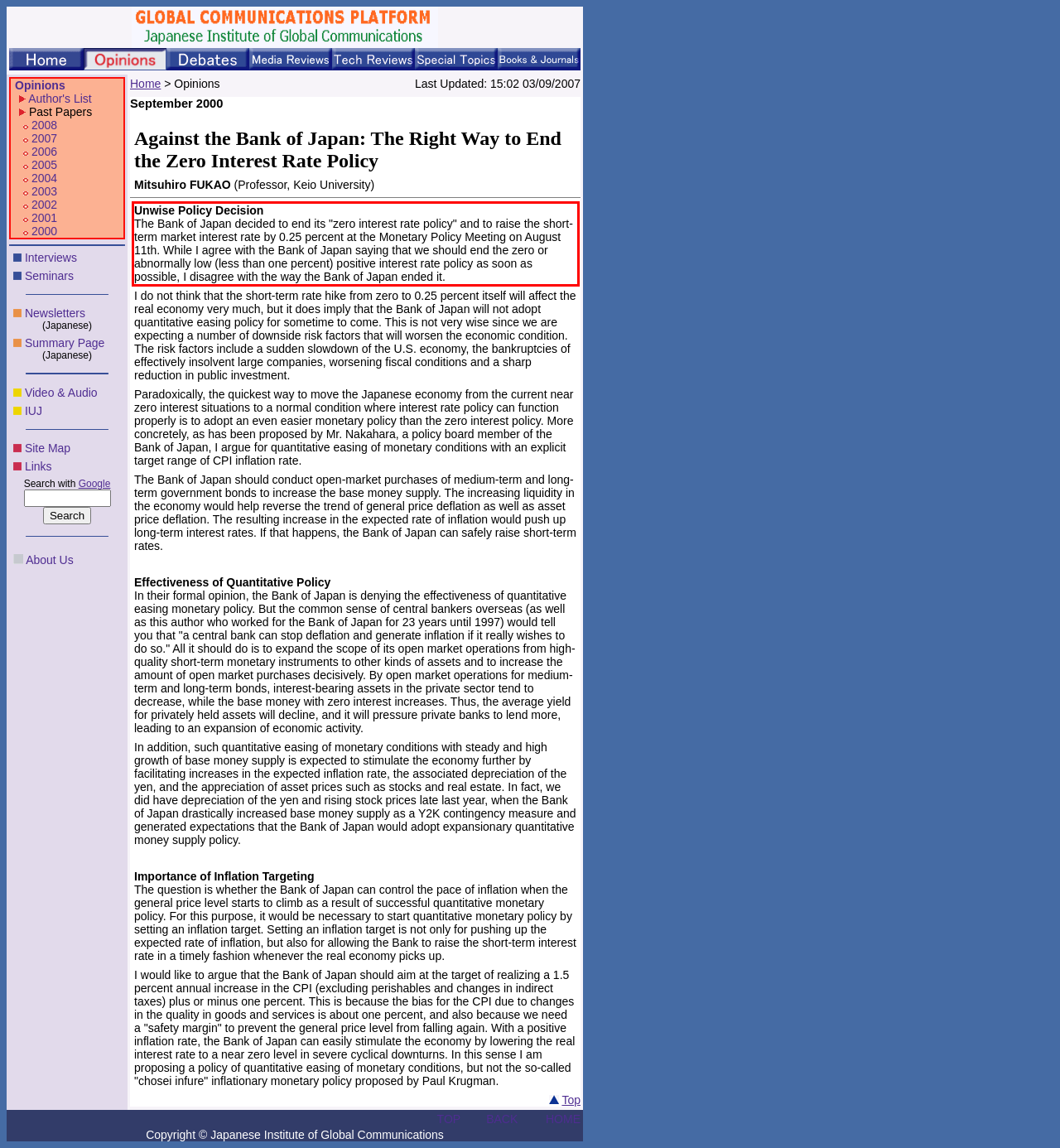The screenshot provided shows a webpage with a red bounding box. Apply OCR to the text within this red bounding box and provide the extracted content.

Unwise Policy Decision The Bank of Japan decided to end its "zero interest rate policy" and to raise the short-term market interest rate by 0.25 percent at the Monetary Policy Meeting on August 11th. While I agree with the Bank of Japan saying that we should end the zero or abnormally low (less than one percent) positive interest rate policy as soon as possible, I disagree with the way the Bank of Japan ended it.